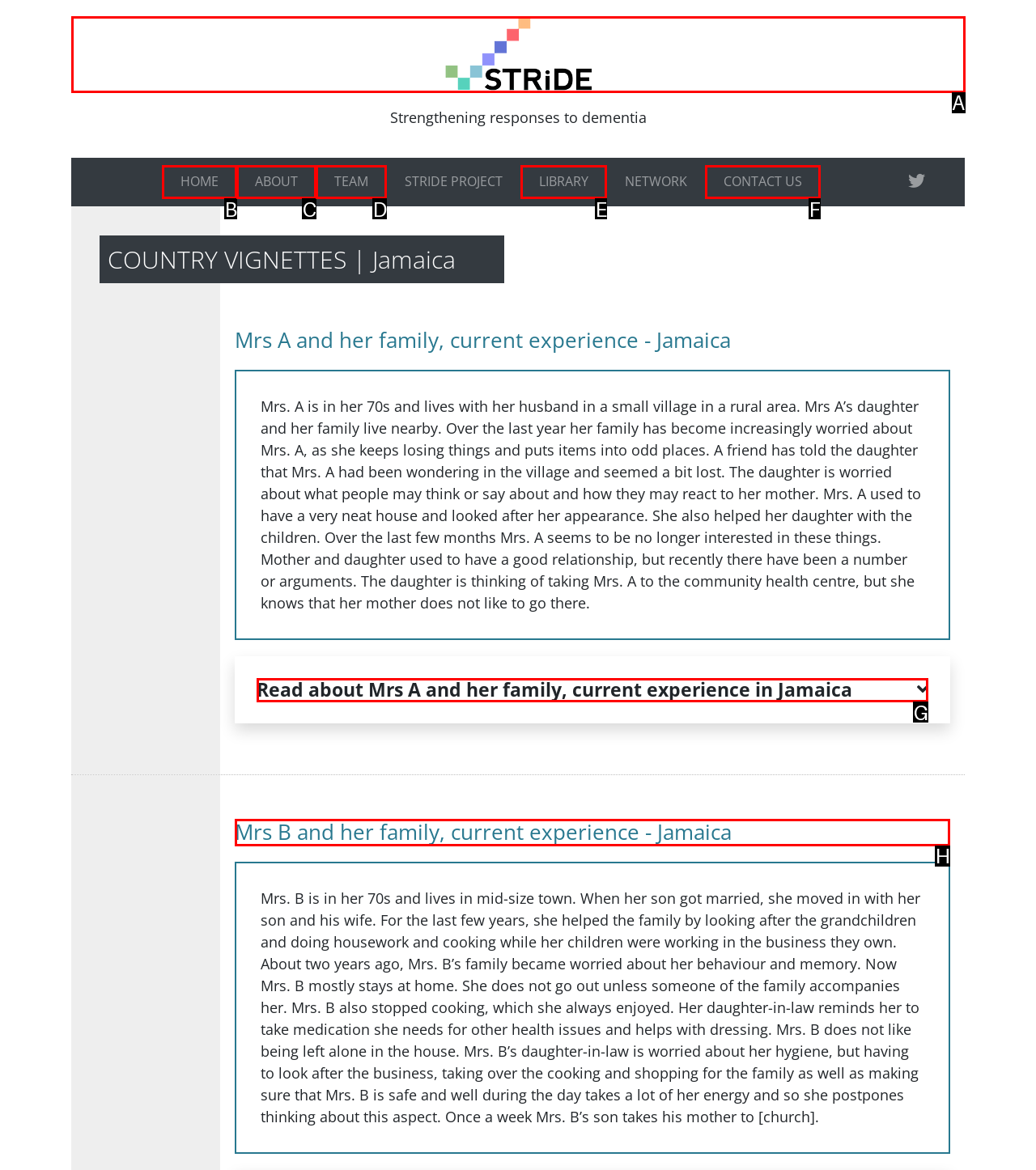Specify which HTML element I should click to complete this instruction: Click the 'sanadidres' link Answer with the letter of the relevant option.

None